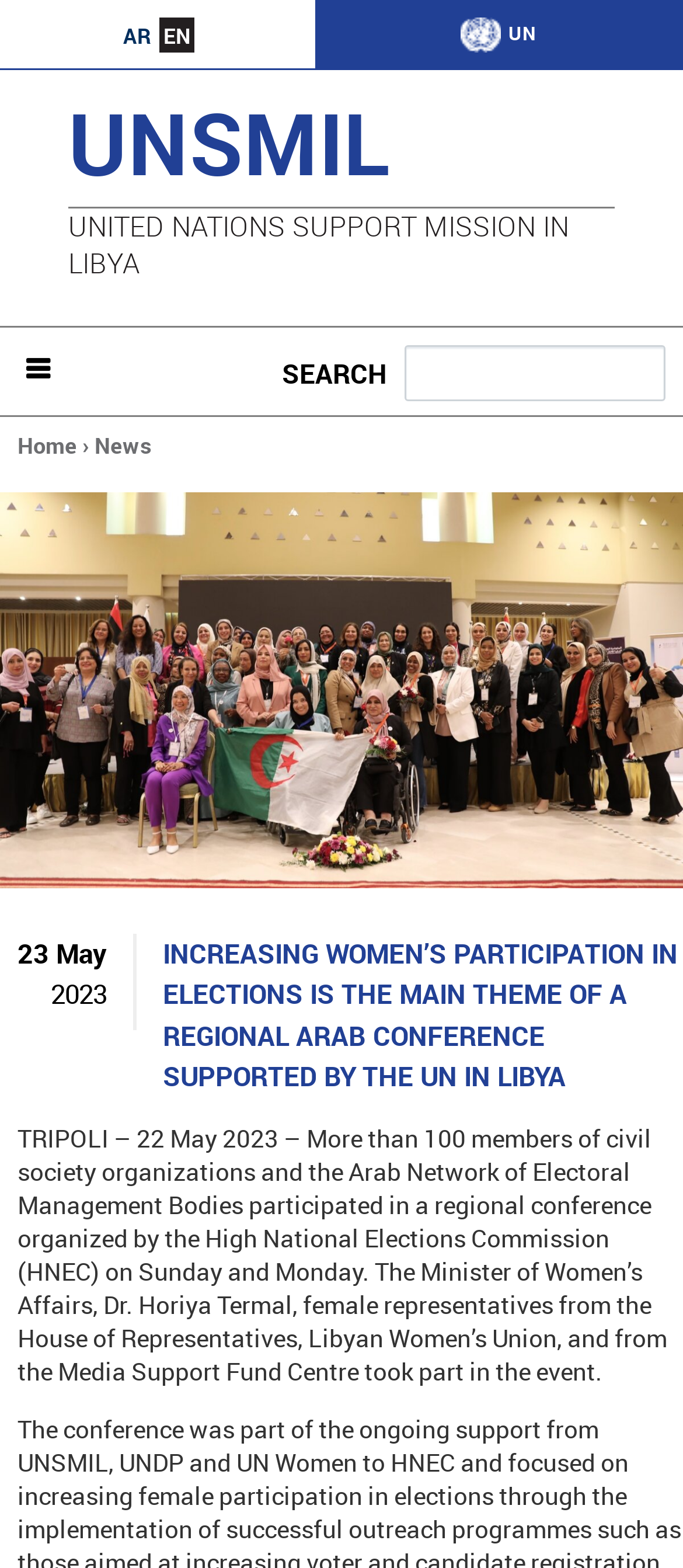Please determine the bounding box coordinates of the element to click in order to execute the following instruction: "Go to Home page". The coordinates should be four float numbers between 0 and 1, specified as [left, top, right, bottom].

[0.026, 0.275, 0.113, 0.294]